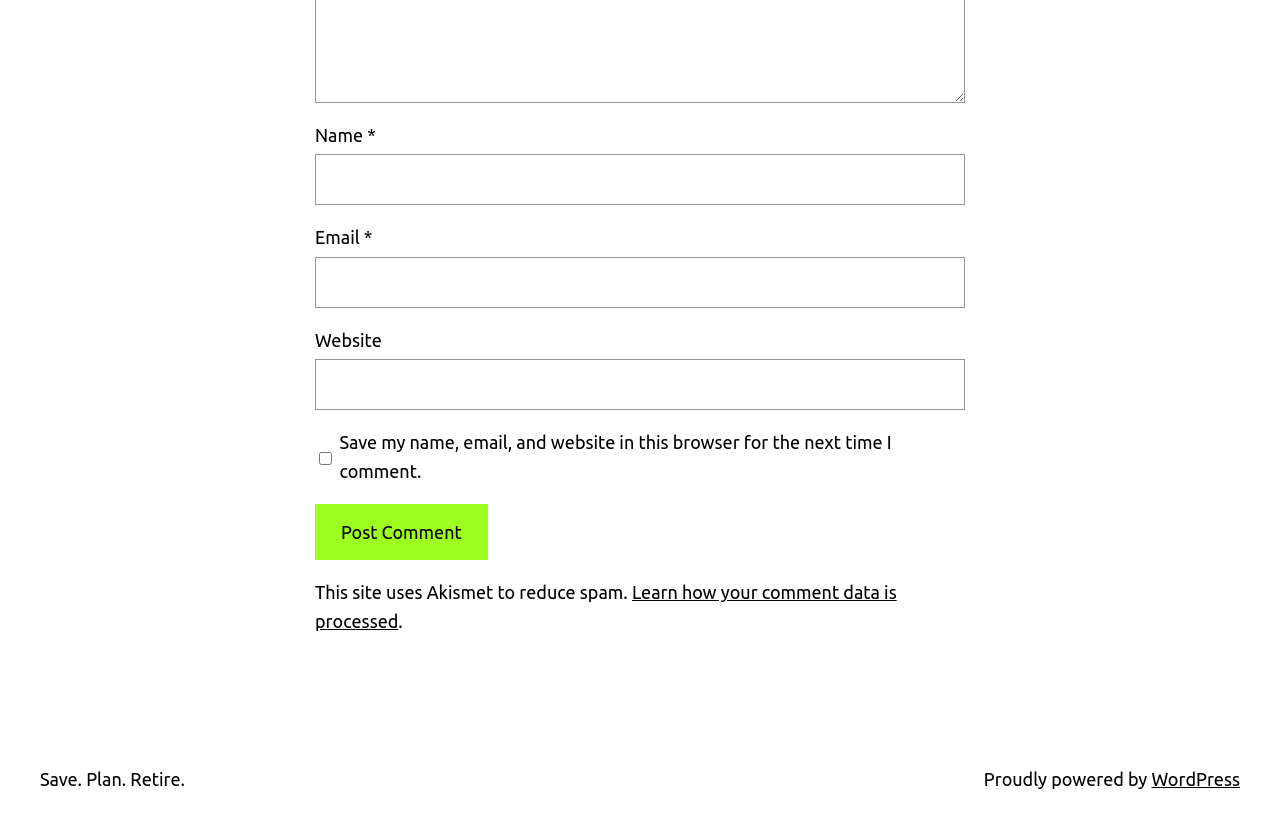What is the purpose of the 'Post Comment' button? Based on the image, give a response in one word or a short phrase.

Submit a comment